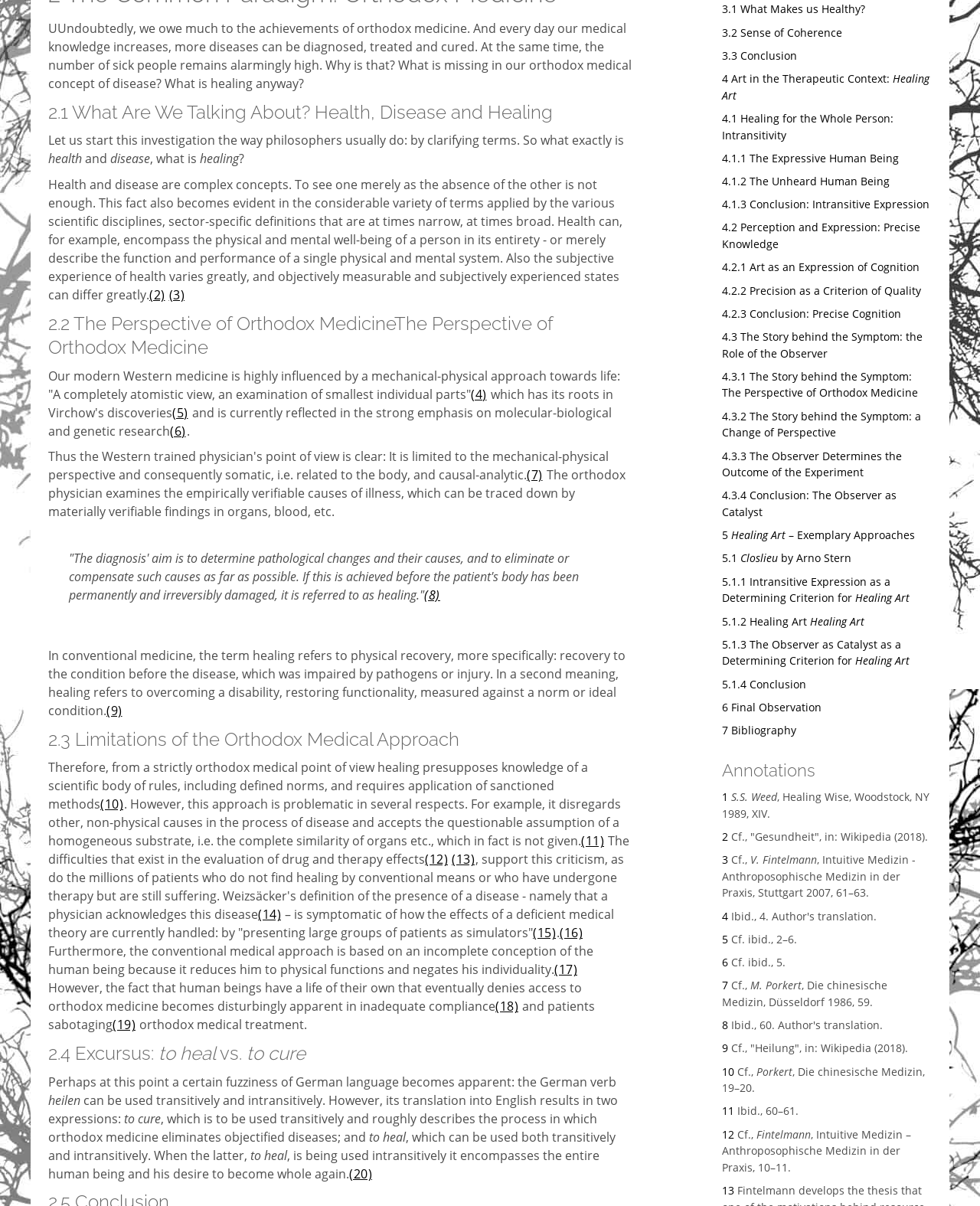Extract the bounding box for the UI element that matches this description: "4.1.1 The Expressive Human Being".

[0.737, 0.125, 0.918, 0.137]